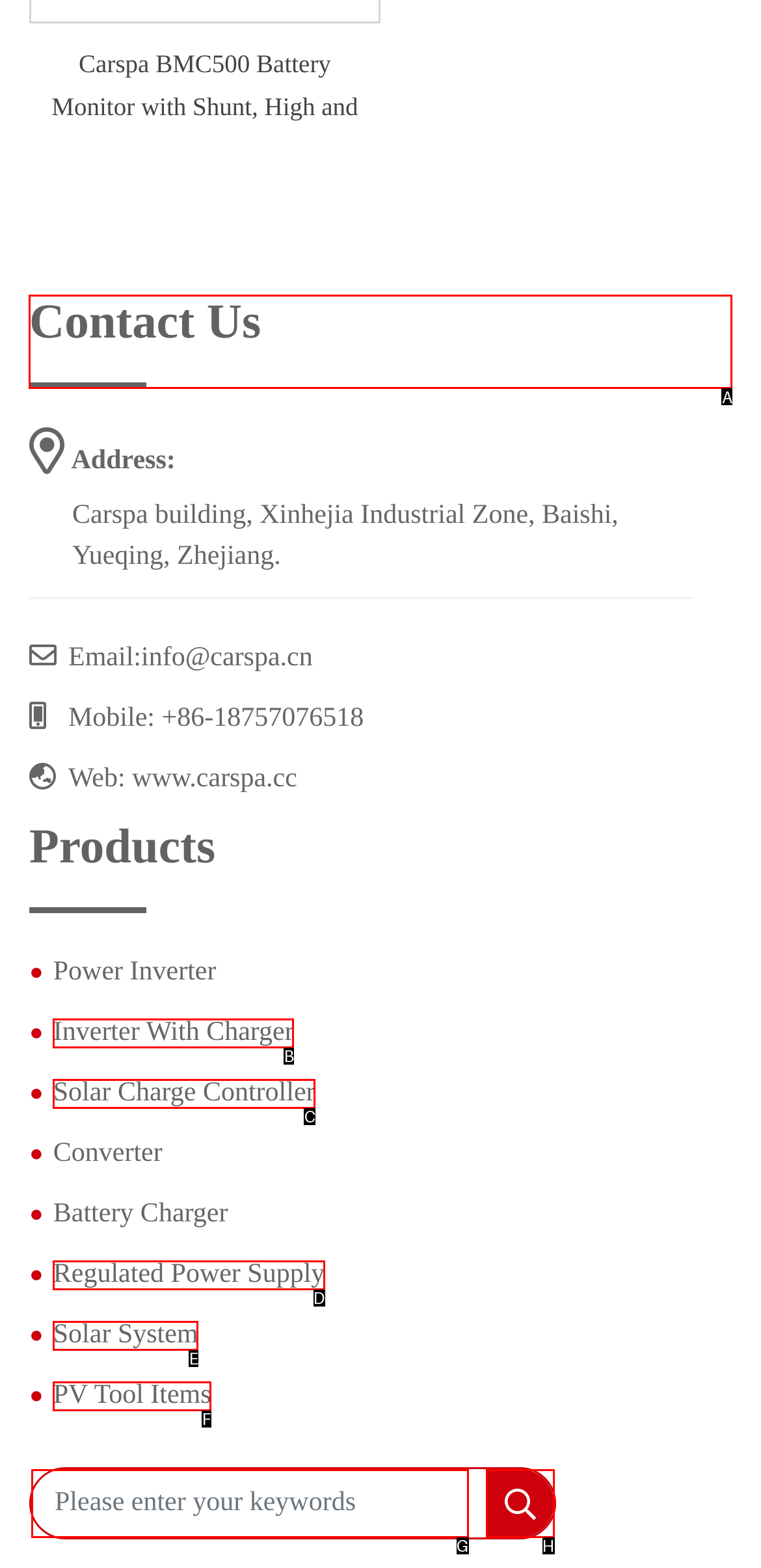Which option should I select to accomplish the task: contact us? Respond with the corresponding letter from the given choices.

A